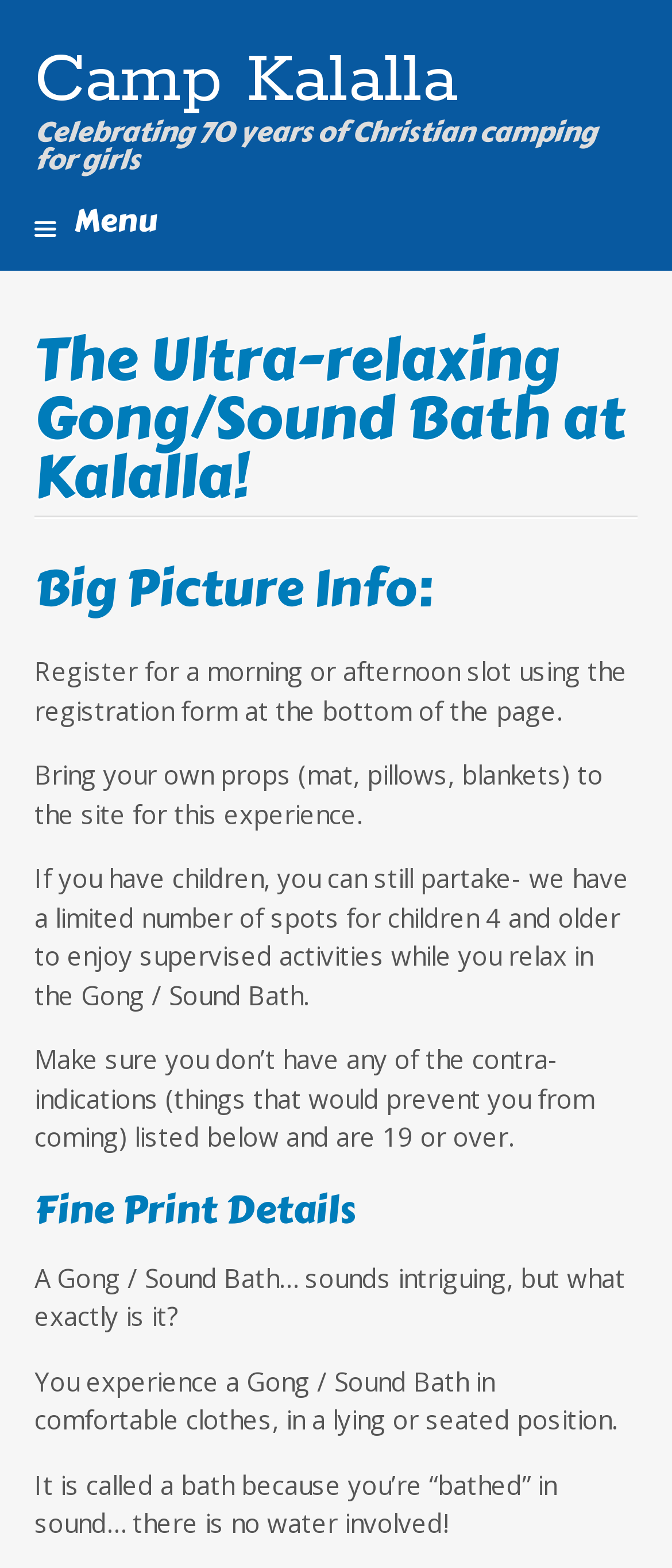Please provide a one-word or phrase answer to the question: 
What is the minimum age requirement for this experience?

19